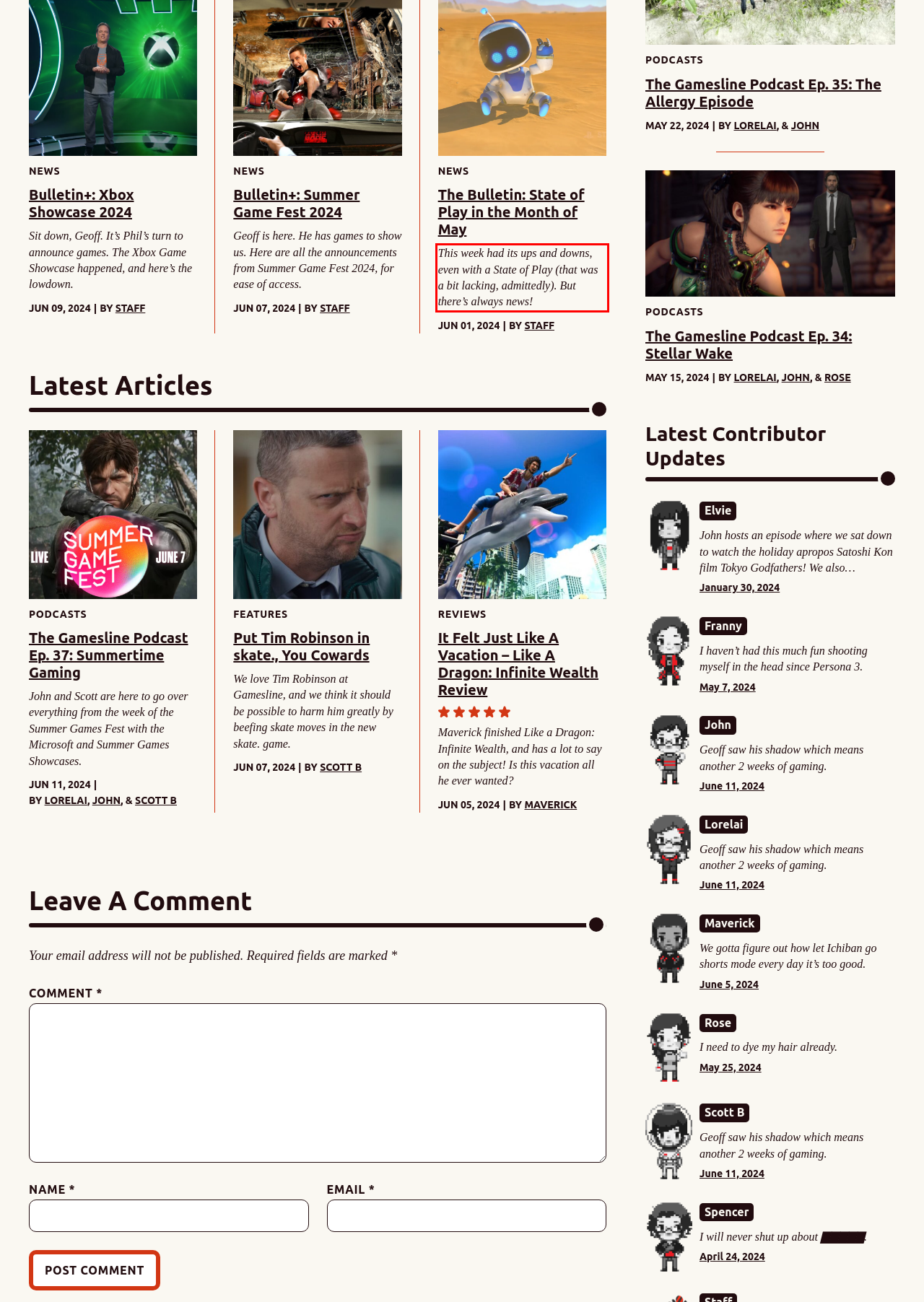The screenshot provided shows a webpage with a red bounding box. Apply OCR to the text within this red bounding box and provide the extracted content.

This week had its ups and downs, even with a State of Play (that was a bit lacking, admittedly). But there’s always news!